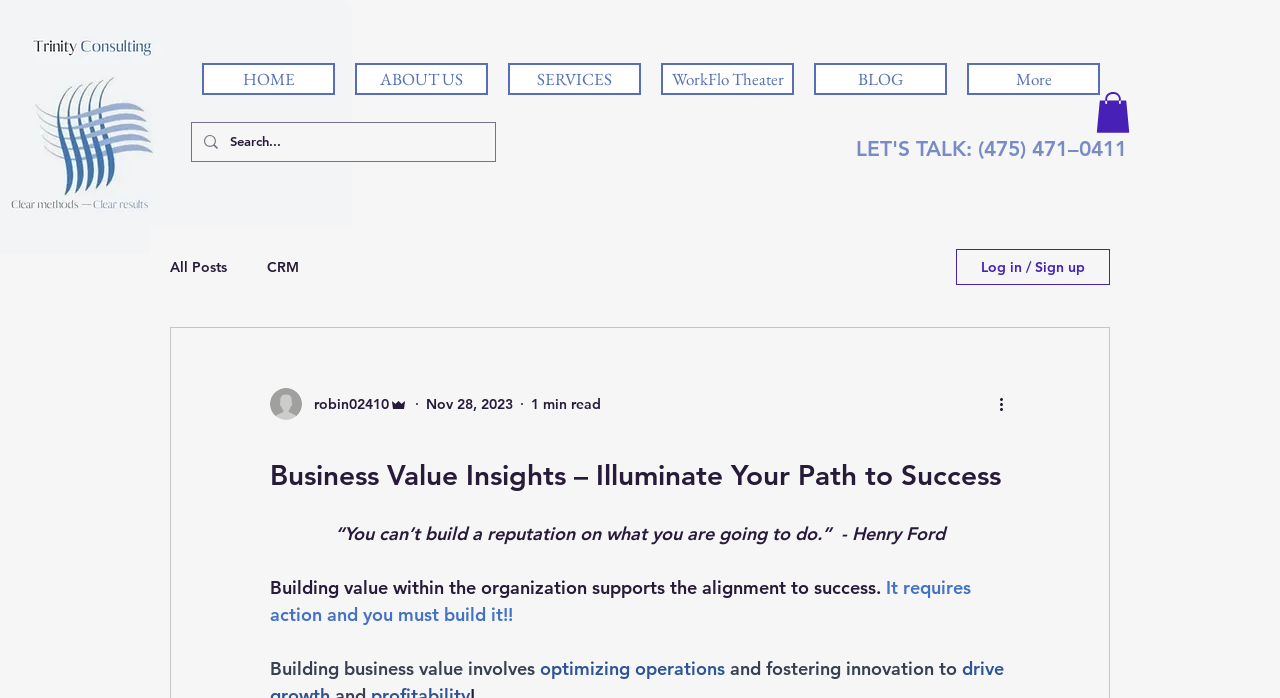Analyze and describe the webpage in a detailed narrative.

This webpage is titled "Business Value Insights – Illuminate Your Path to Success". At the top, there is a navigation menu with links to "HOME", "ABOUT US", "SERVICES", "WorkFlo Theater", "BLOG", and "More". Below the navigation menu, there is a search bar with a magnifying glass icon. 

To the right of the search bar, there is a button with an image. Below the search bar, there is a section with a heading "blog" that contains links to "All Posts" and "CRM". 

On the left side of the page, there is a section with a writer's picture, their name "robin02410", and their role "Admin". Below this section, there is a heading with a quote from Henry Ford, followed by three paragraphs of text discussing the importance of building value within an organization. 

The text explains that building value requires action and involves optimizing operations and fostering innovation to drive success. There is also a button labeled "More actions" with an image. At the very top of the page, there is a heading with a phone number "LET'S TALK: (475) 471–0411".